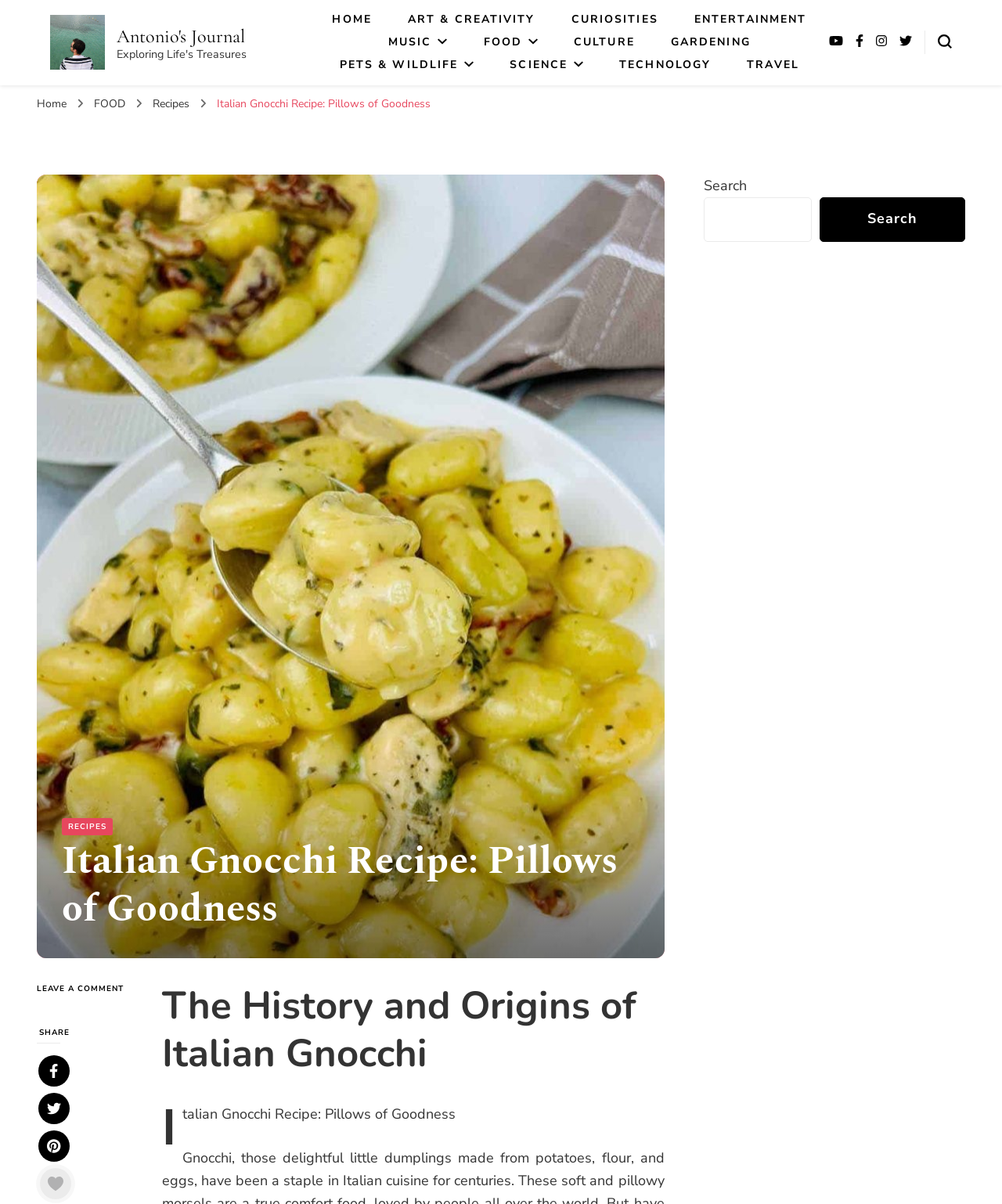Could you please study the image and provide a detailed answer to the question:
What type of content is available on this website?

The website has a navigation menu with various categories such as HOME, ART & CREATIVITY, CURIOSITIES, ENTERTAINMENT, FOOD, CULTURE, GARDENING, PETS & WILDLIFE, SCIENCE, TECHNOLOGY, and TRAVEL. This suggests that the website has a wide range of content across different categories.